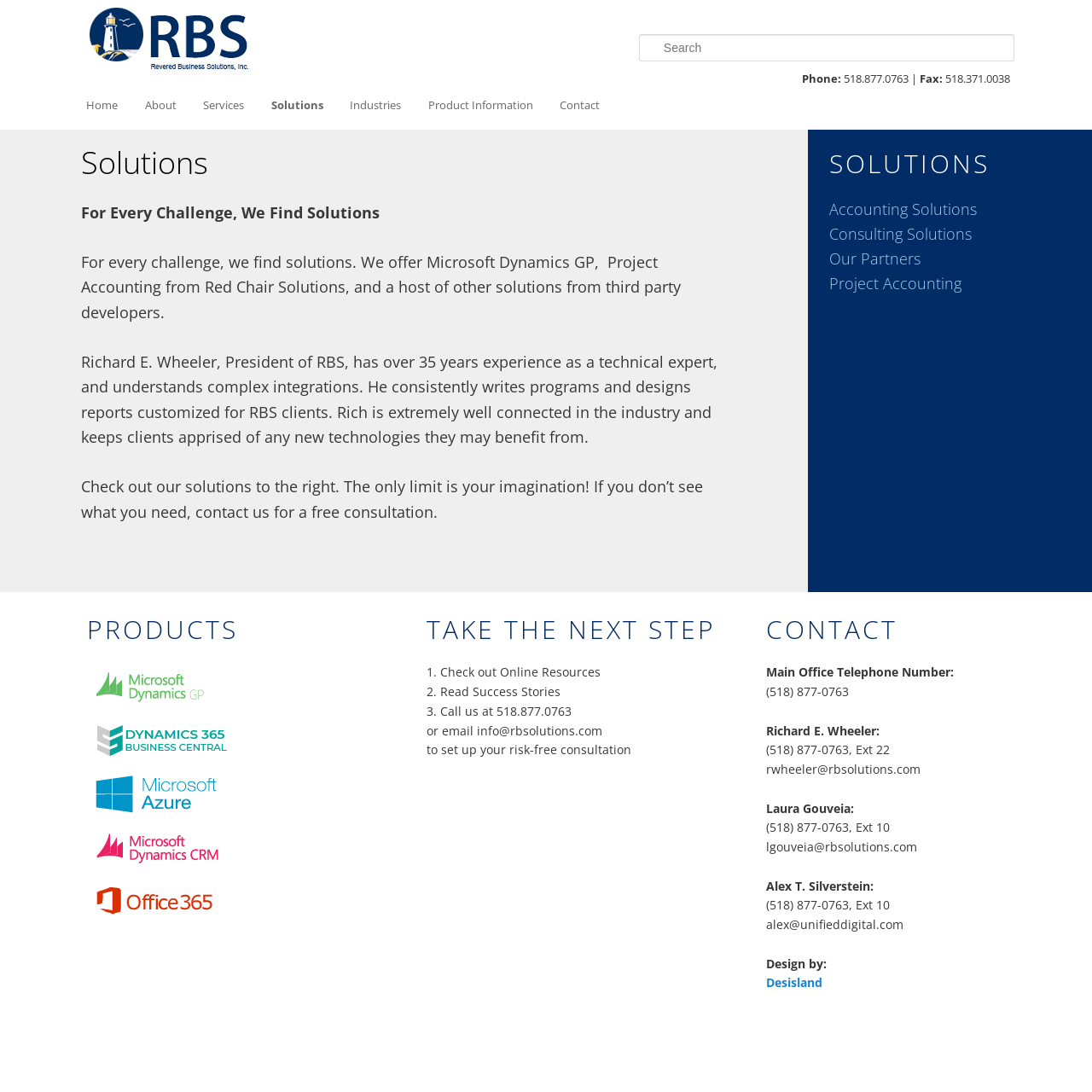What is the name of the company that designed the website?
Refer to the image and provide a one-word or short phrase answer.

Desisland